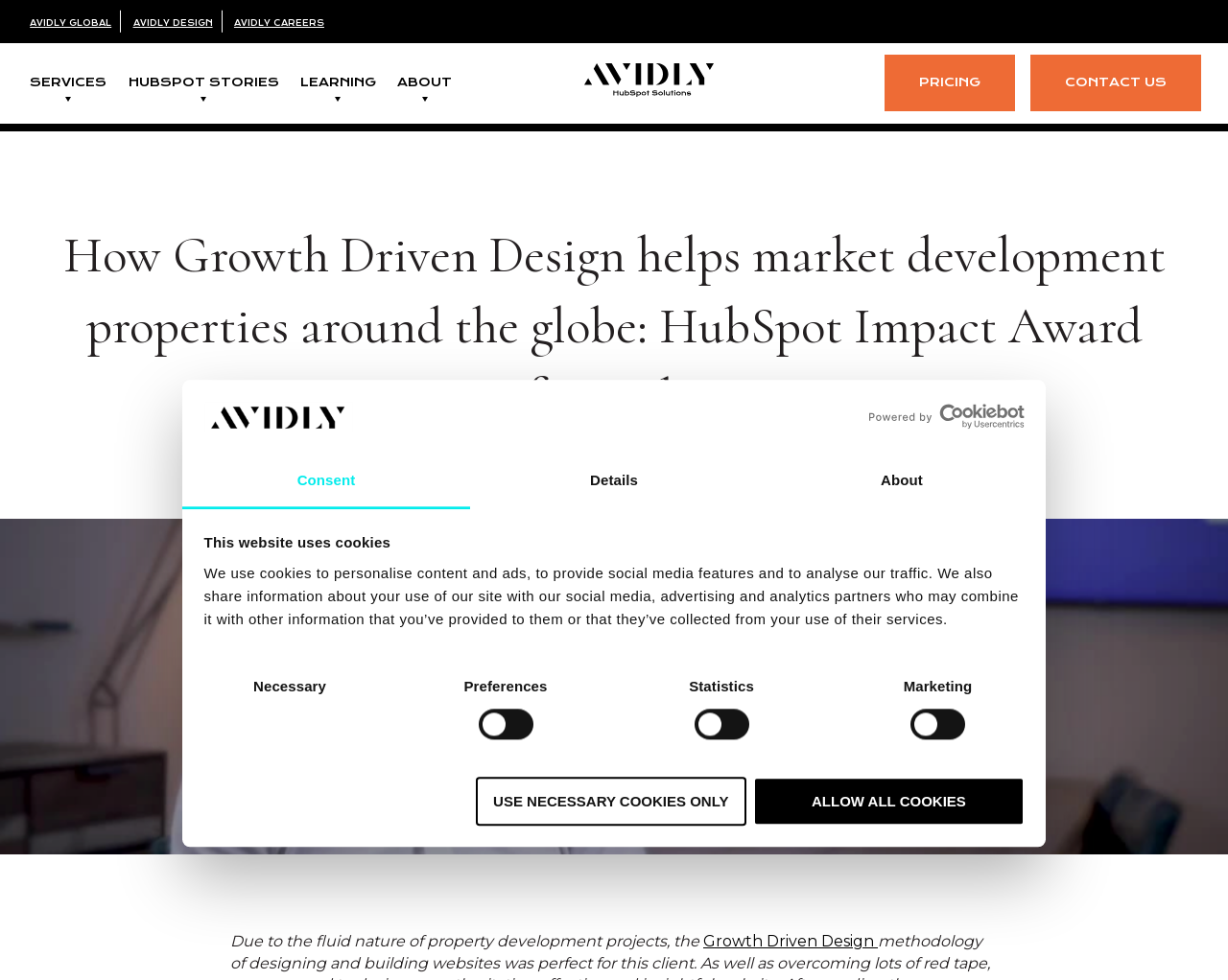From the webpage screenshot, predict the bounding box coordinates (top-left x, top-left y, bottom-right x, bottom-right y) for the UI element described here: Powered by Cookiebot

[0.697, 0.413, 0.834, 0.438]